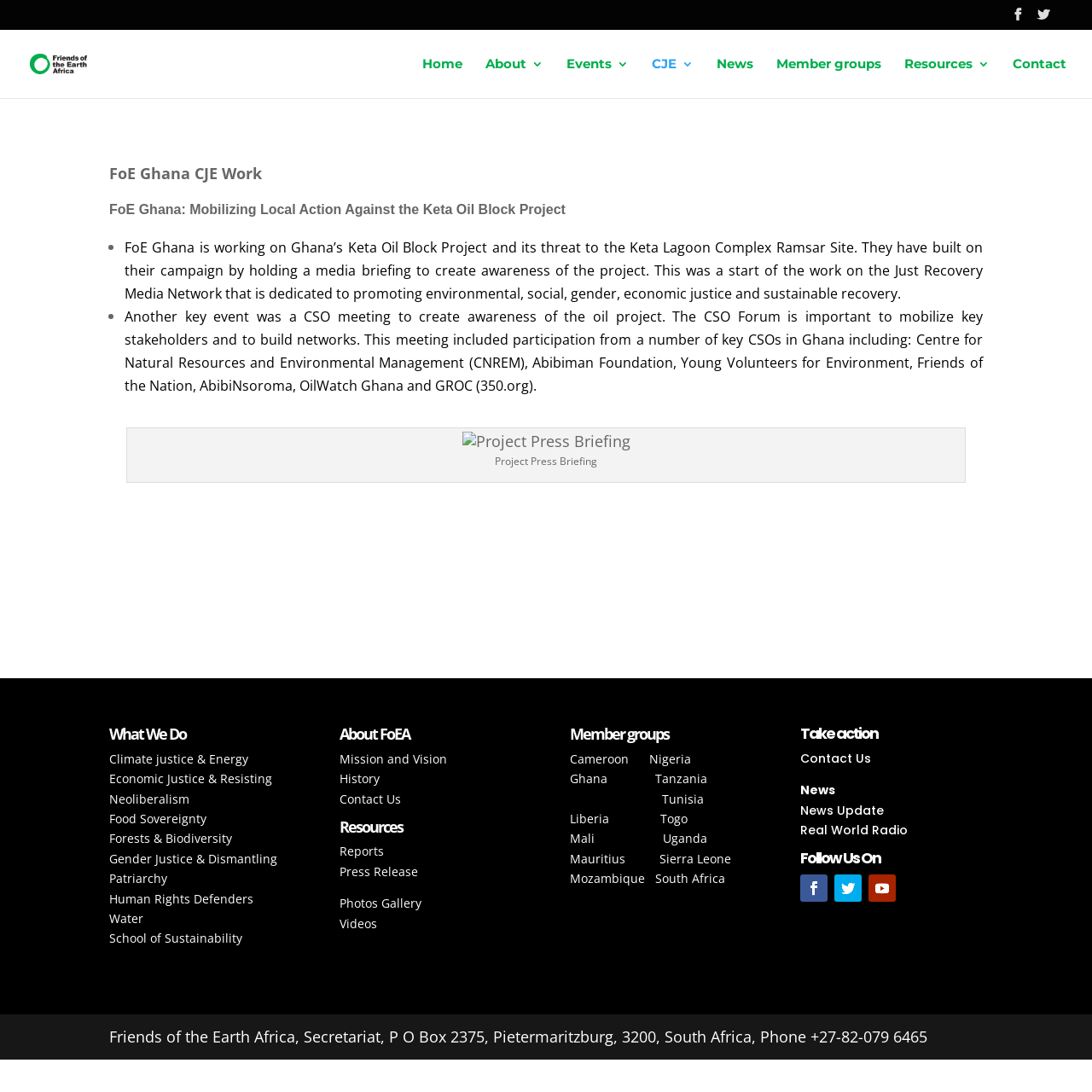Please find the bounding box coordinates of the element that you should click to achieve the following instruction: "Follow FoE Africa on social media". The coordinates should be presented as four float numbers between 0 and 1: [left, top, right, bottom].

[0.733, 0.801, 0.758, 0.826]